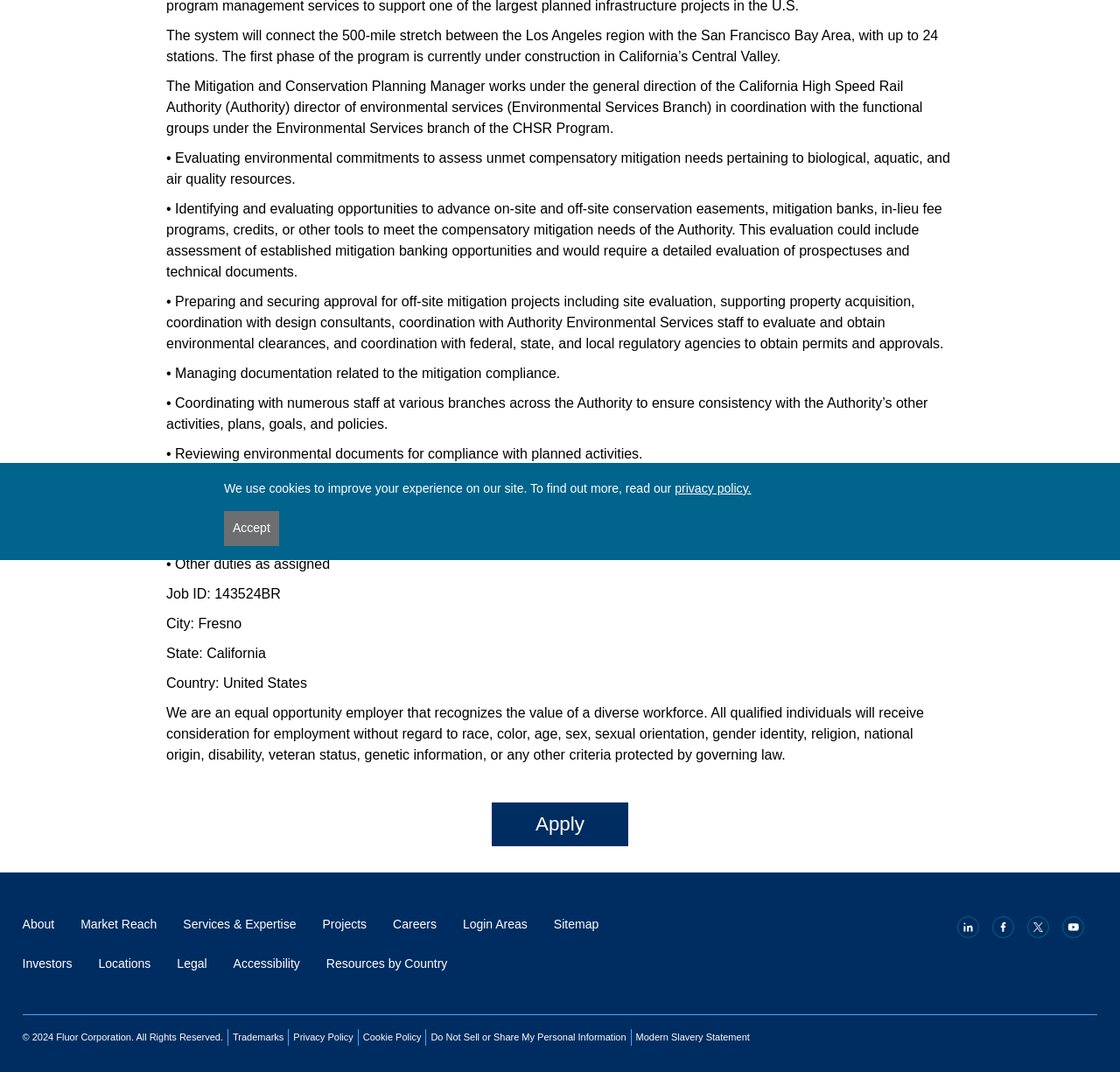Provide the bounding box coordinates for the UI element that is described as: "Market Reach".

[0.072, 0.855, 0.14, 0.868]